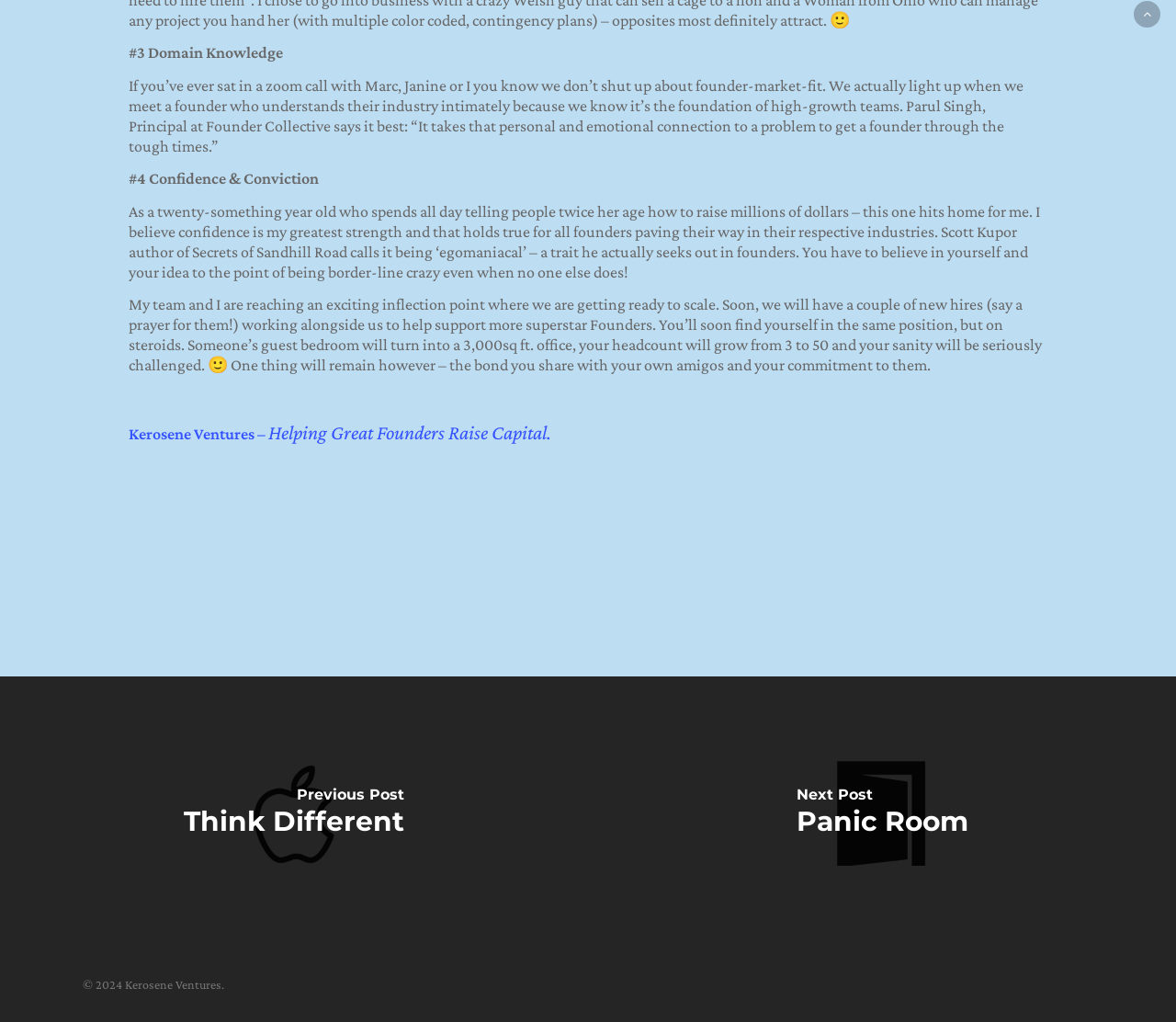What is the size of the office that will be needed soon?
Carefully examine the image and provide a detailed answer to the question.

The author mentions in the StaticText 'My team and I are reaching an exciting inflection point...' that someone's guest bedroom will turn into a 3,000sq ft office, indicating the growth of the team.